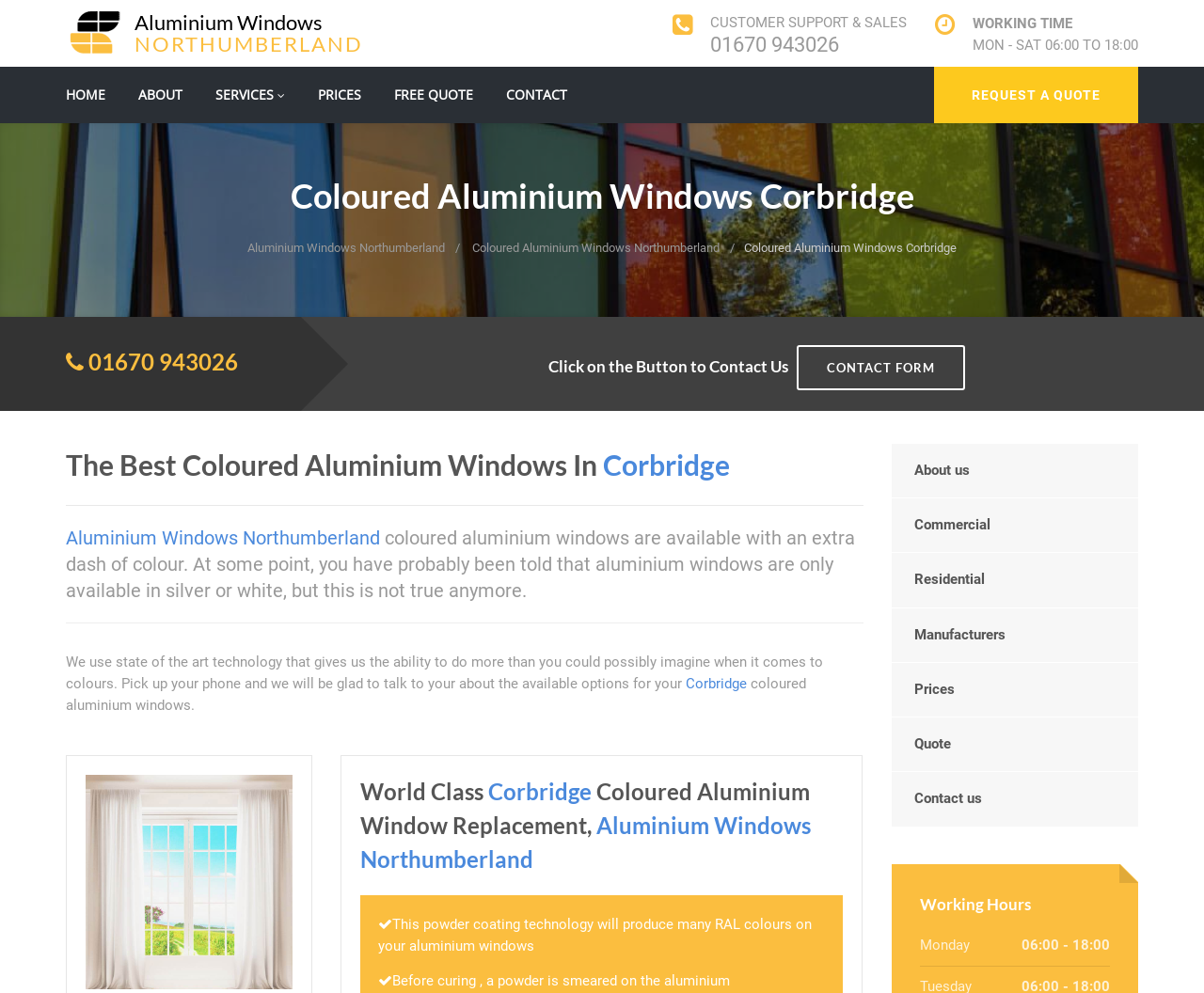Provide a brief response to the question below using one word or phrase:
What is the topic of the webpage?

Coloured Aluminium Windows Corbridge